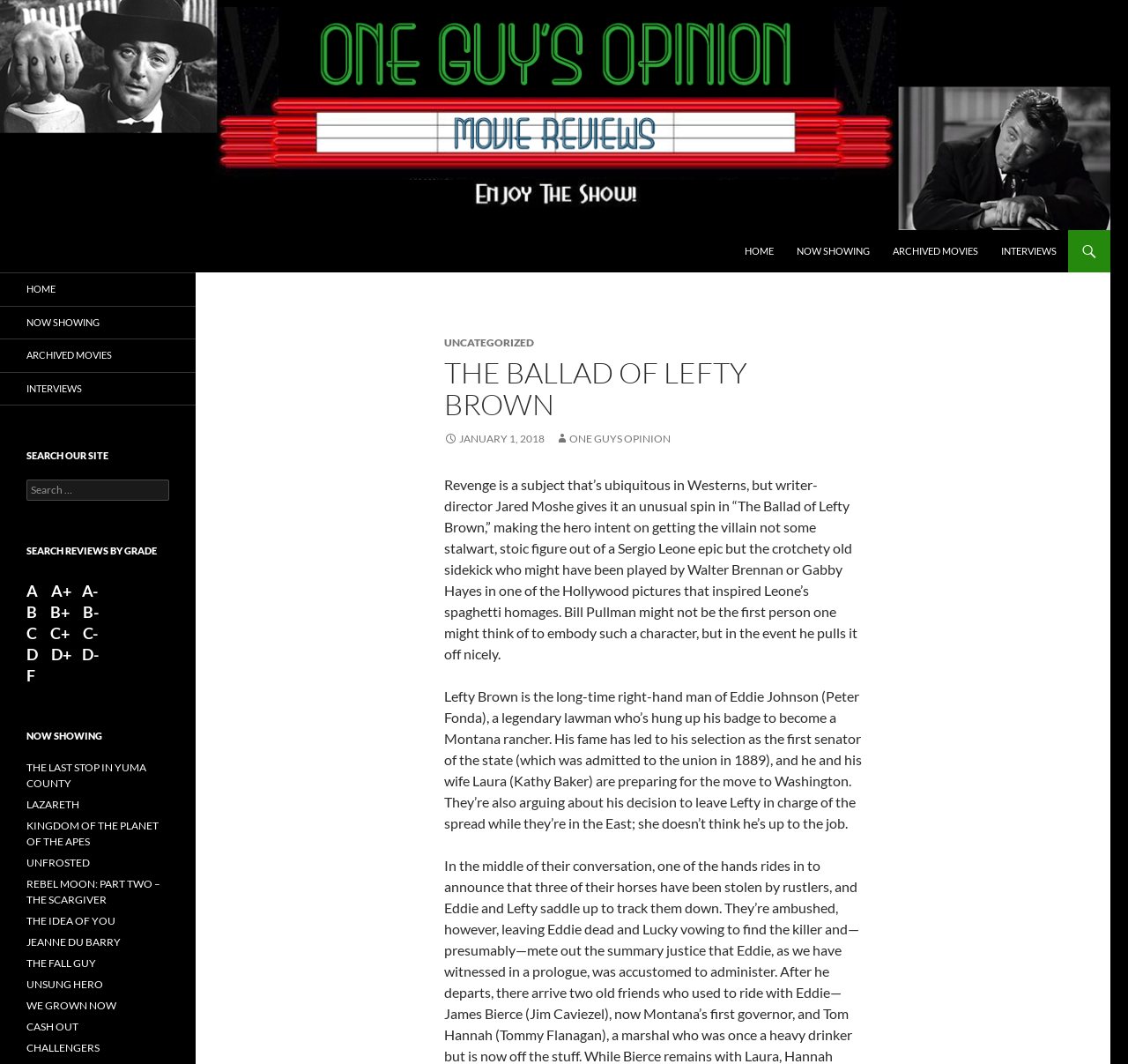Can you give a detailed response to the following question using the information from the image? What is the grade range for searching reviews on this website?

The heading element 'SEARCH REVIEWS BY GRADE' provides a range of grades from A to F, which can be used to search for reviews on this website. This range includes all the grades from A+ to F.